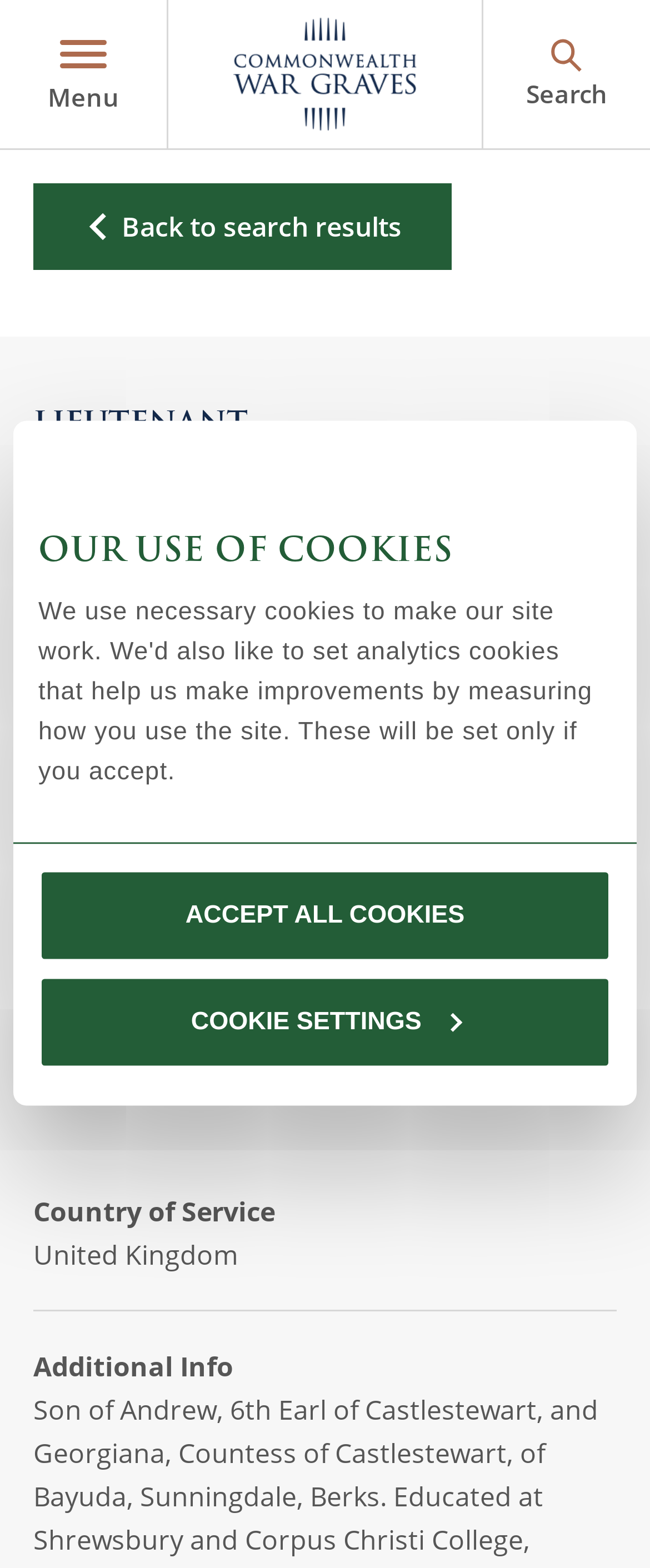Locate the bounding box coordinates of the area where you should click to accomplish the instruction: "Open menu".

[0.073, 0.023, 0.183, 0.072]